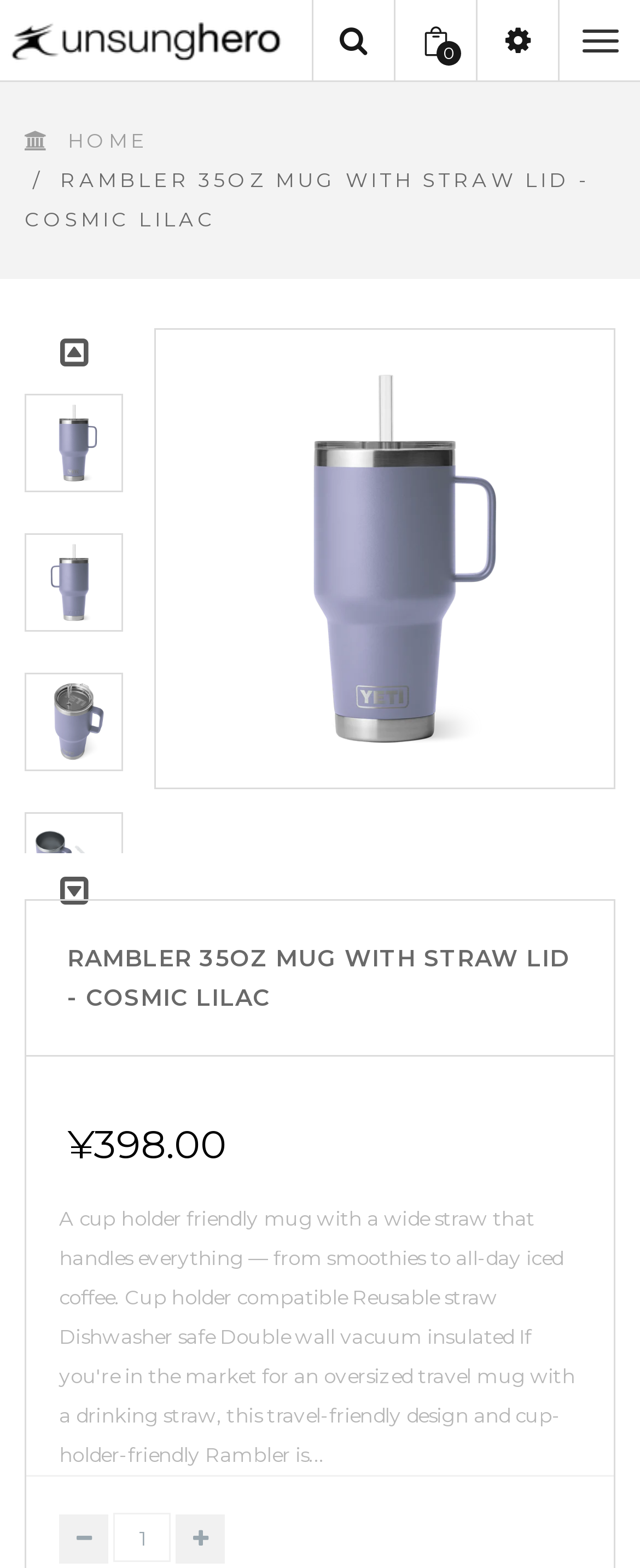Based on the image, give a detailed response to the question: What is the size of the mug?

The size of the mug can be determined by looking at the text 'RAMBLER 35OZ MUG WITH STRAW LID - COSMIC LILAC' which appears multiple times on the webpage, indicating the product name and size.